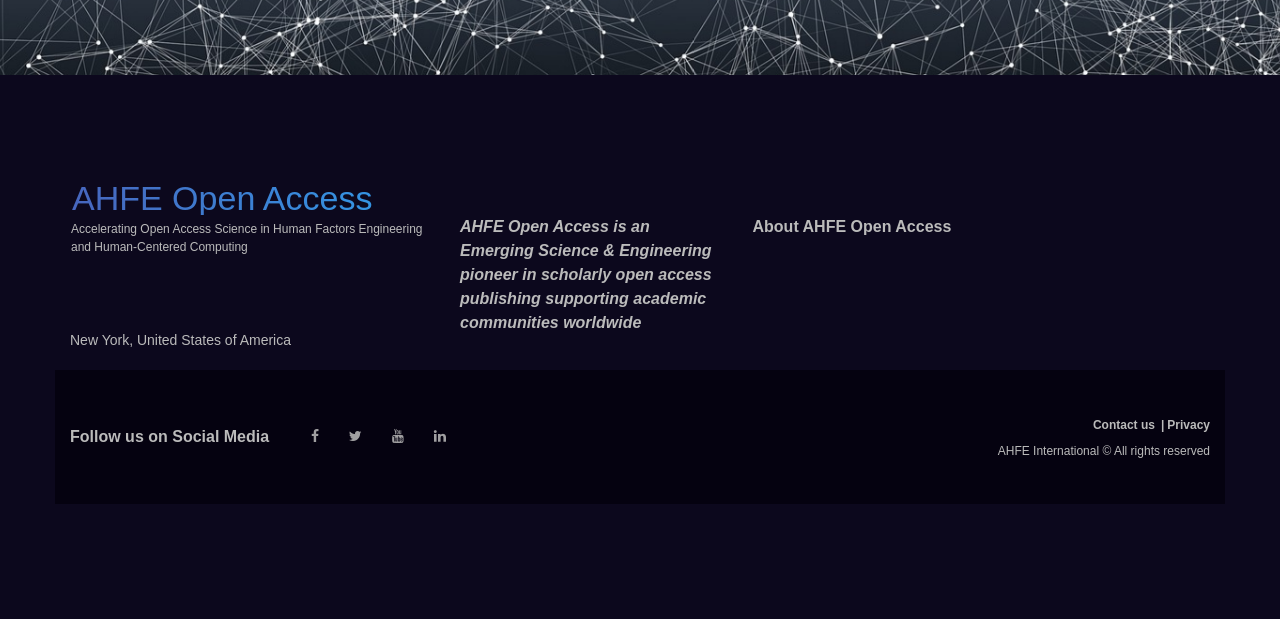What can be done on the 'About AHFE Open Access' page?
Based on the visual details in the image, please answer the question thoroughly.

The 'About AHFE Open Access' link is present in the footer section of the webpage, suggesting that it leads to a page where one can learn more about AHFE Open Access.